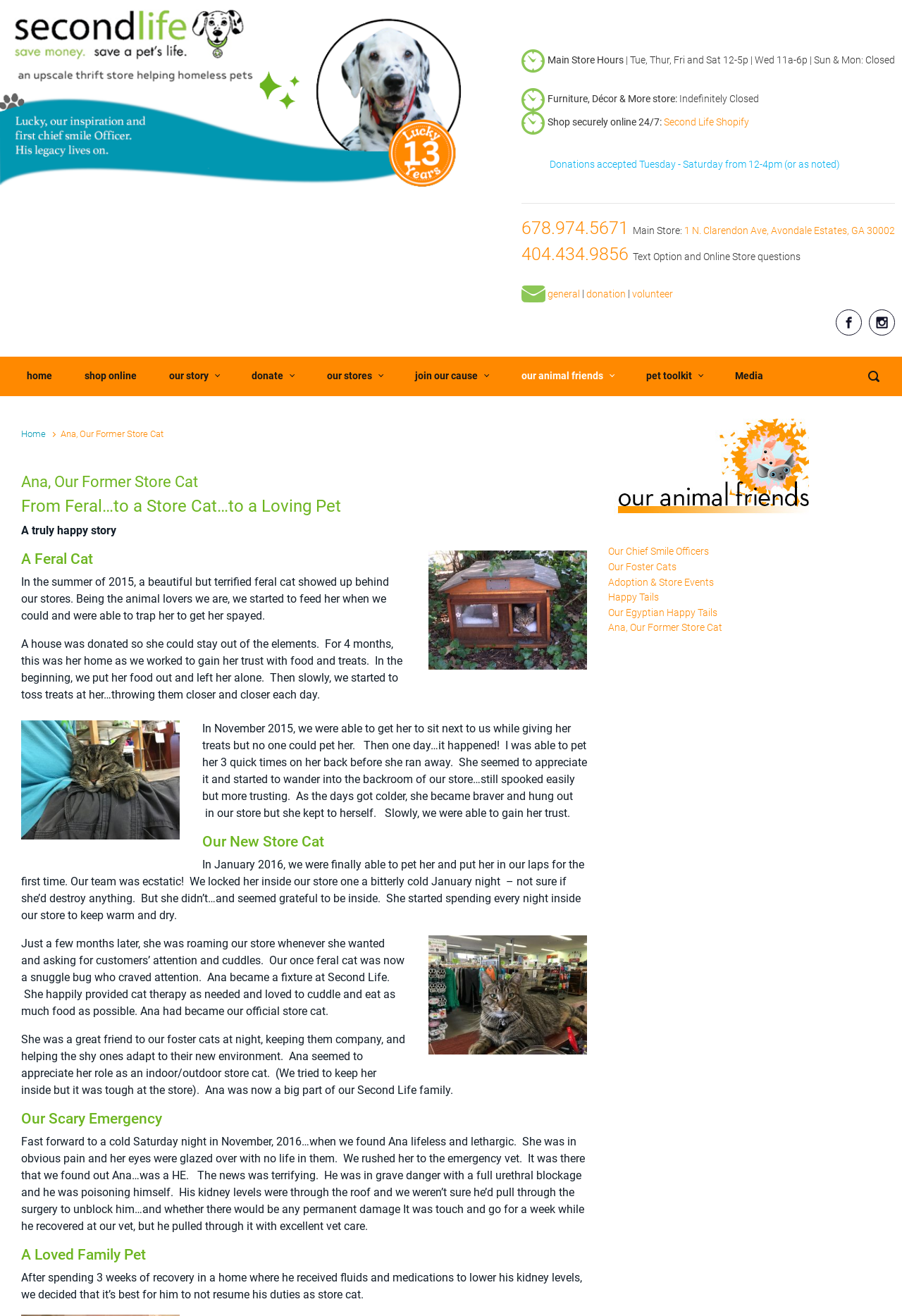Could you locate the bounding box coordinates for the section that should be clicked to accomplish this task: "Search for something".

[0.949, 0.273, 0.988, 0.3]